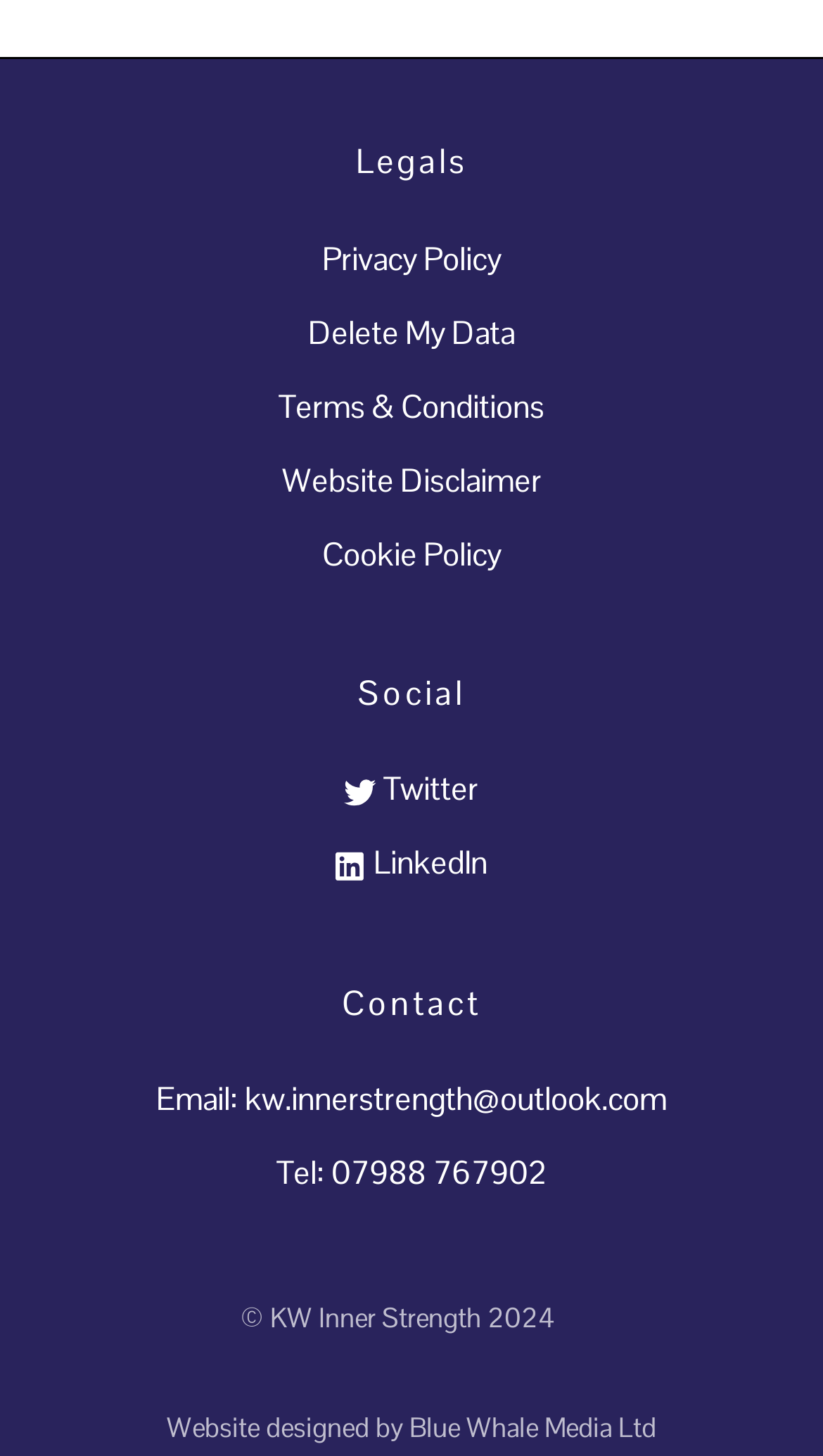Please identify the bounding box coordinates of the element that needs to be clicked to perform the following instruction: "View Privacy Policy".

[0.391, 0.164, 0.609, 0.191]